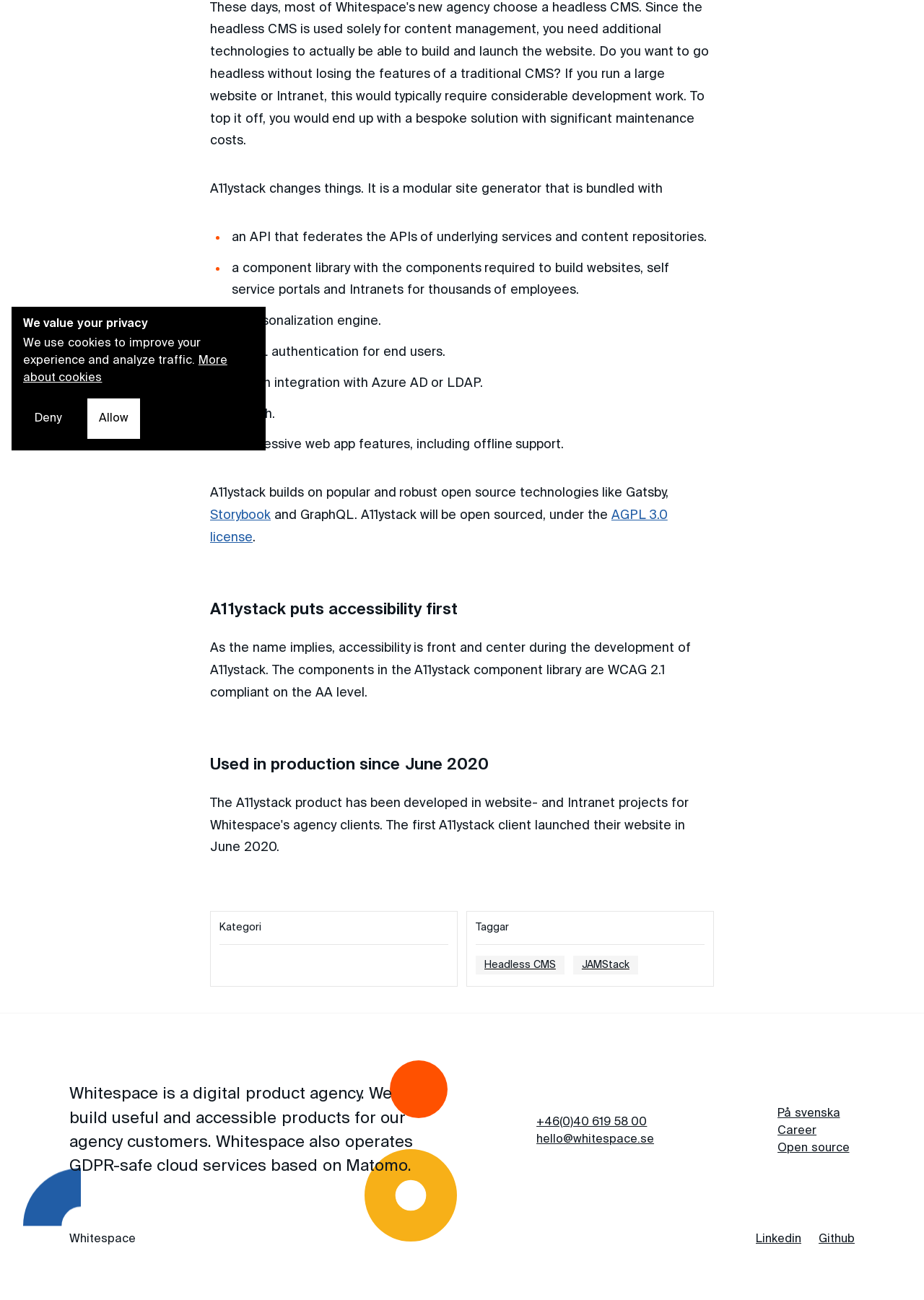Determine the bounding box coordinates of the UI element described by: "På svenska".

[0.841, 0.852, 0.909, 0.861]